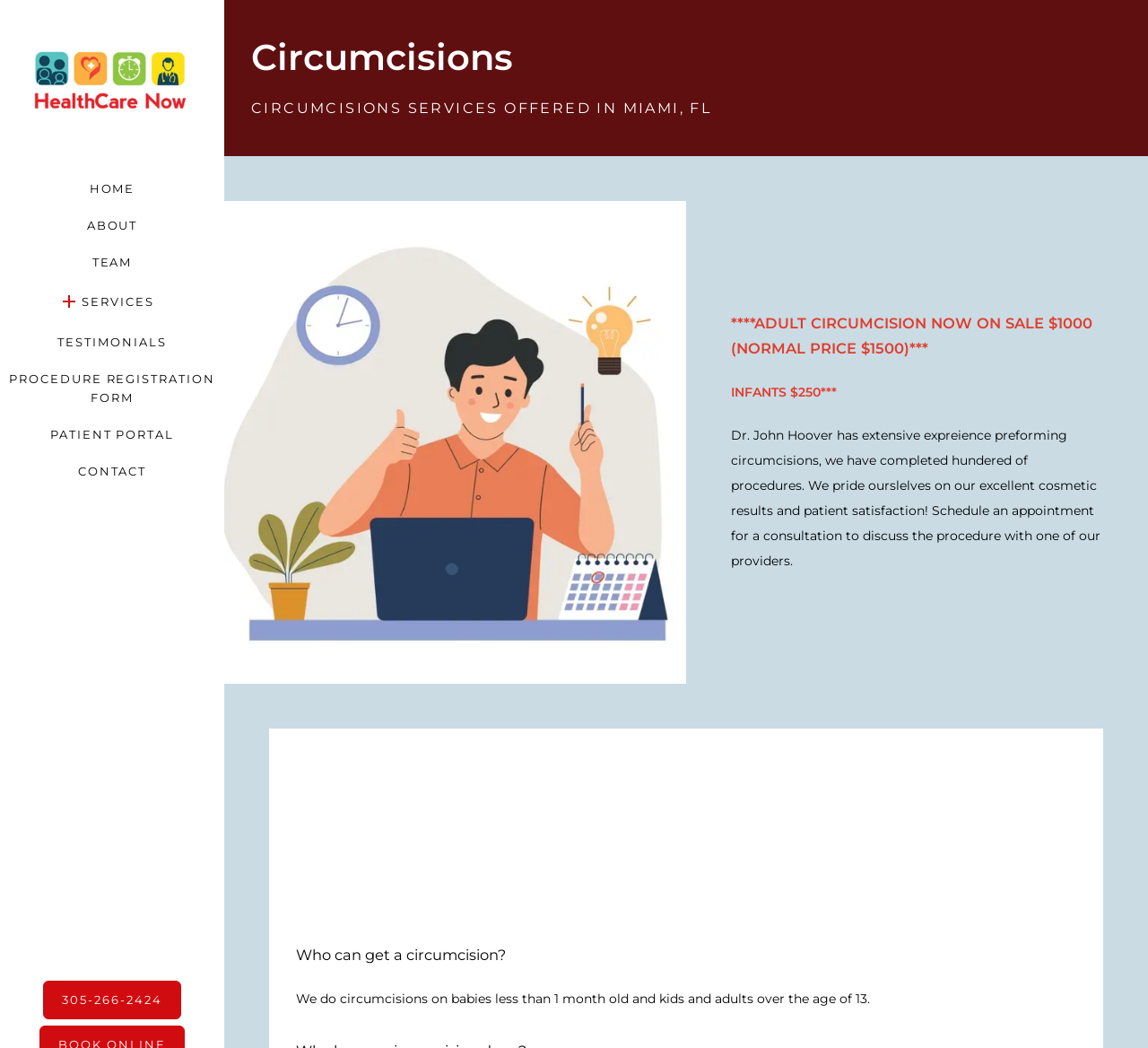Based on the description "305-266-2424", find the bounding box of the specified UI element.

[0.016, 0.934, 0.18, 0.977]